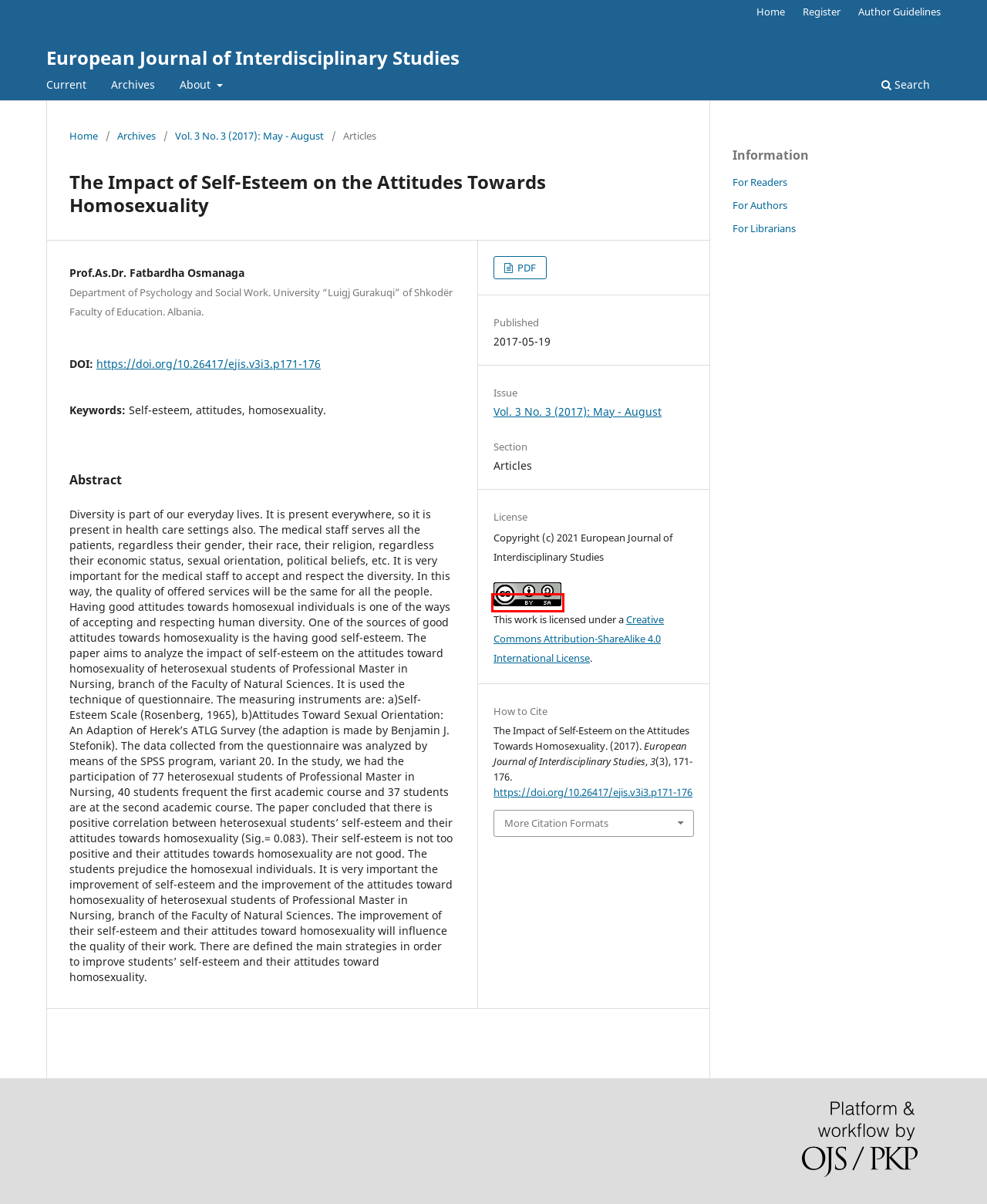Examine the screenshot of a webpage featuring a red bounding box and identify the best matching webpage description for the new page that results from clicking the element within the box. Here are the options:
A. Vol. 3 No. 3 (2017): May - August
							| European Journal of Interdisciplinary Studies
B. Author Guidelines
							| European Journal of Interdisciplinary Studies
C. Search
							| European Journal of Interdisciplinary Studies
D. European Journal of Interdisciplinary Studies
E. Archives
	
							| European Journal of Interdisciplinary Studies
F. CC BY-SA 4.0 Deed | Attribution-ShareAlike 4.0 International
 | Creative Commons
G. Information For Librarians
							| European Journal of Interdisciplinary Studies
H. Registration Form

F